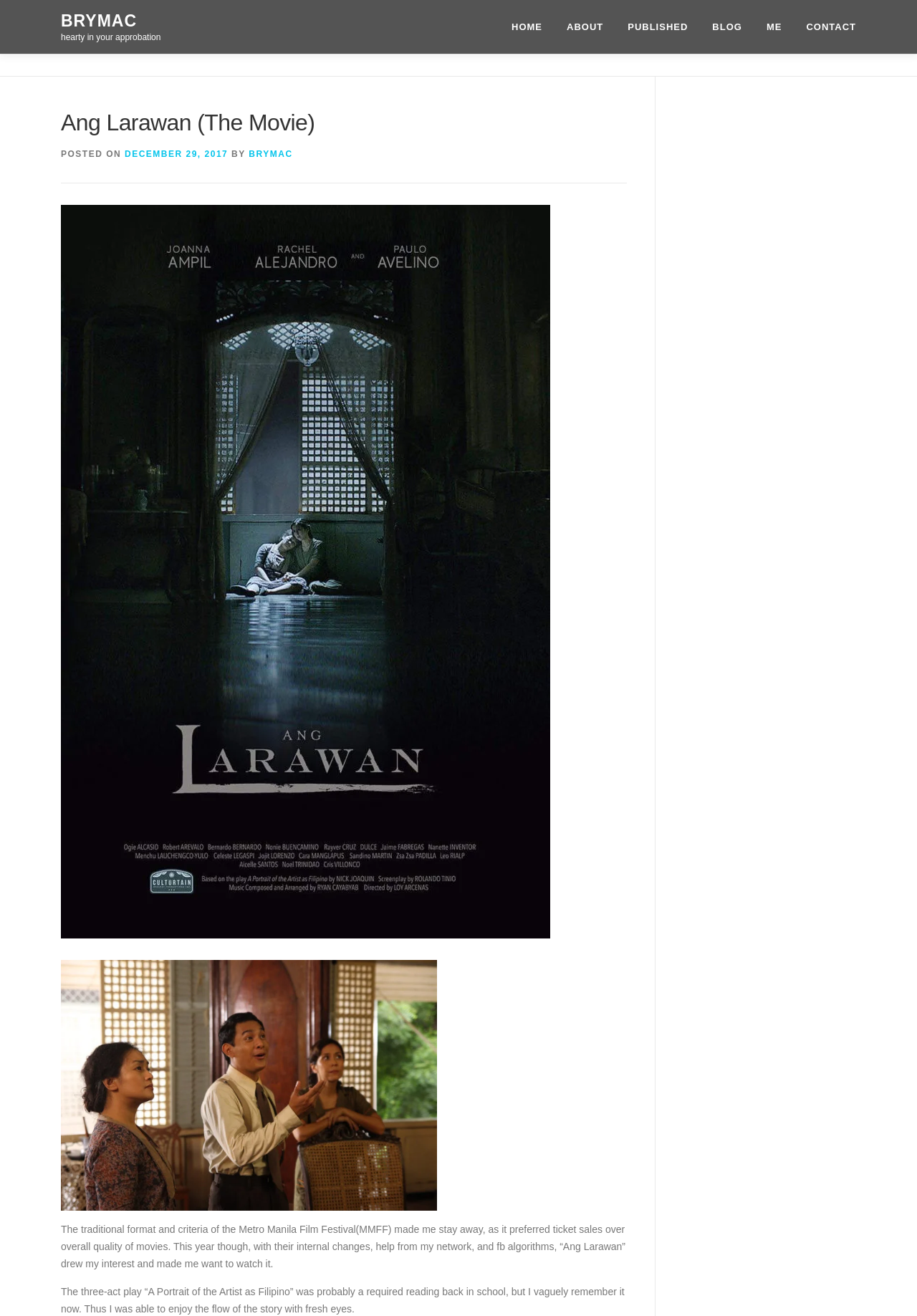Can you find the bounding box coordinates for the element to click on to achieve the instruction: "check contact information"?

[0.866, 0.0, 0.934, 0.041]